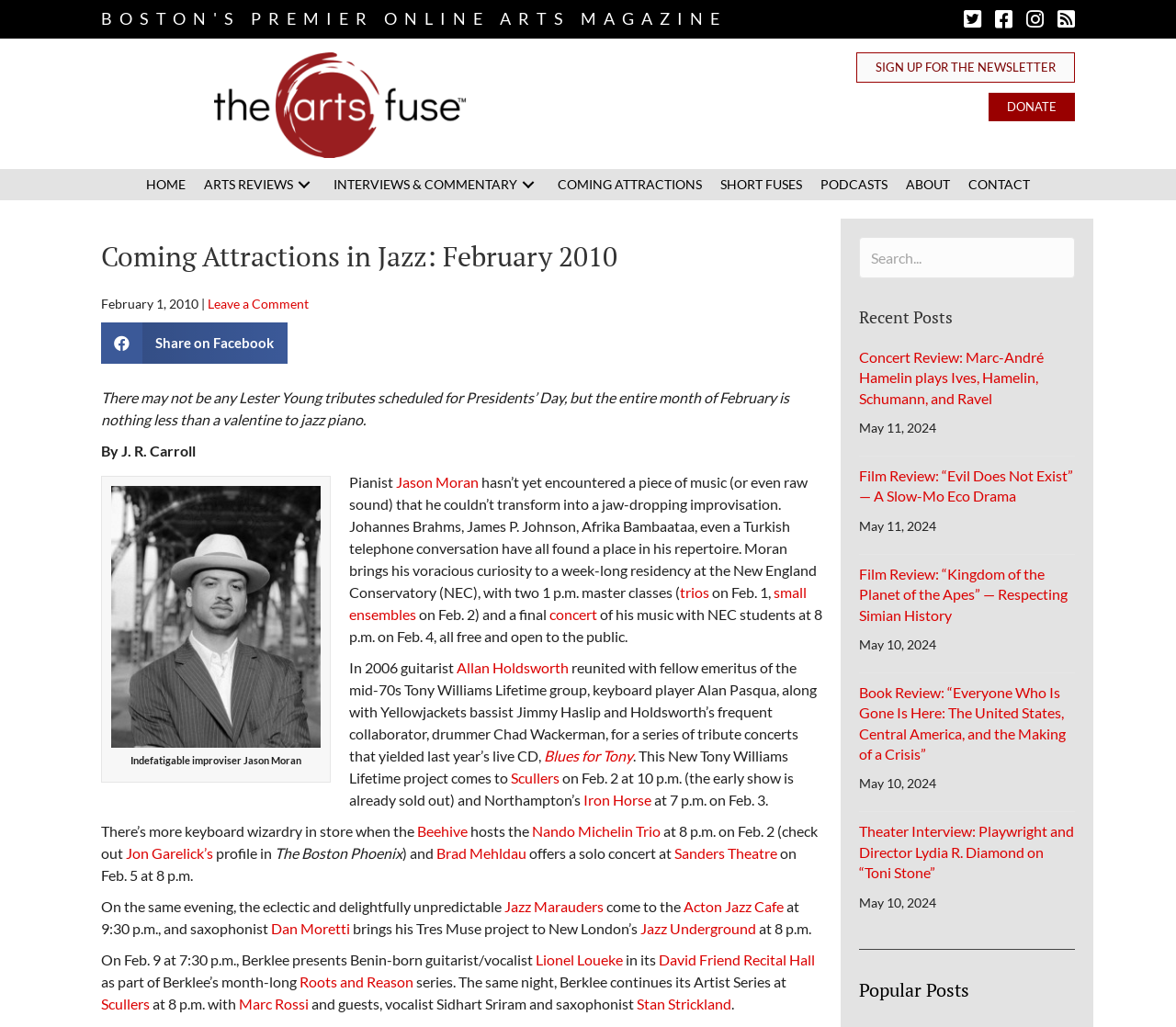Locate the bounding box coordinates of the area that needs to be clicked to fulfill the following instruction: "Search for something". The coordinates should be in the format of four float numbers between 0 and 1, namely [left, top, right, bottom].

[0.73, 0.23, 0.914, 0.271]